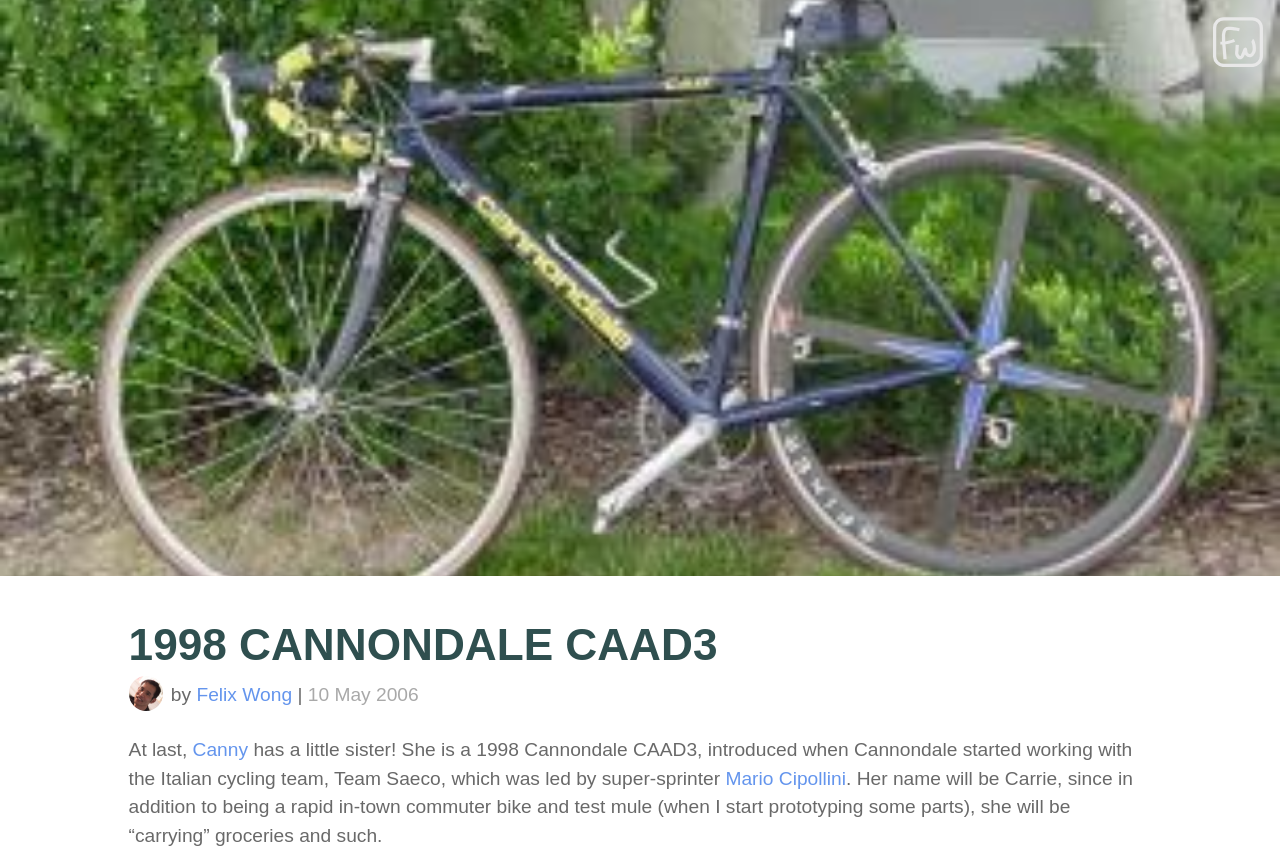Who is the author of the blog post?
Look at the image and respond with a one-word or short phrase answer.

Felix Wong